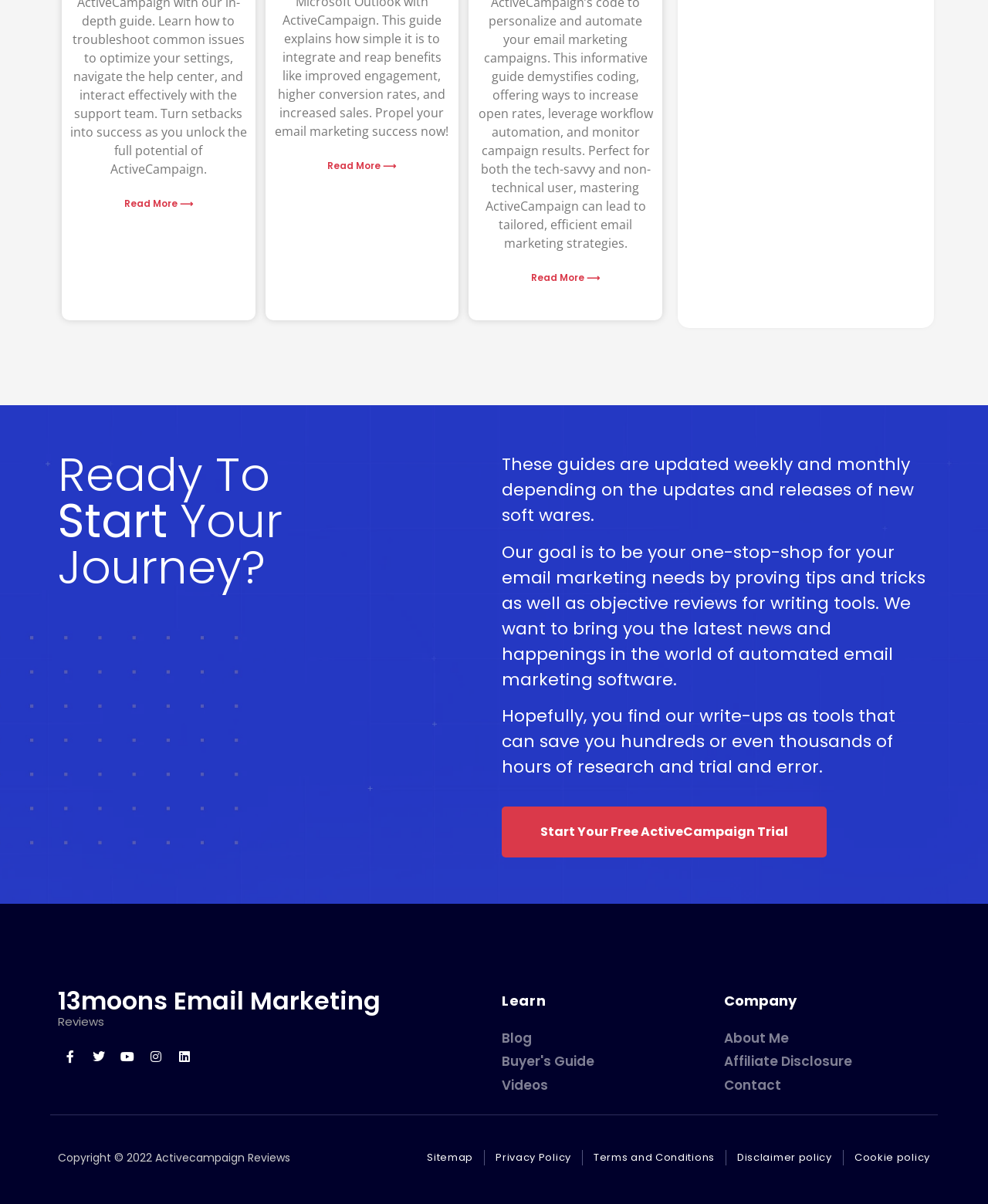What is the goal of the website?
Look at the image and provide a detailed response to the question.

According to the StaticText element with the text 'Hopefully, you find our write-ups as tools that can save you hundreds or even thousands of hours of research and trial and error.', the goal of the website is to provide valuable resources that can save users a significant amount of time and effort in their email marketing endeavors.